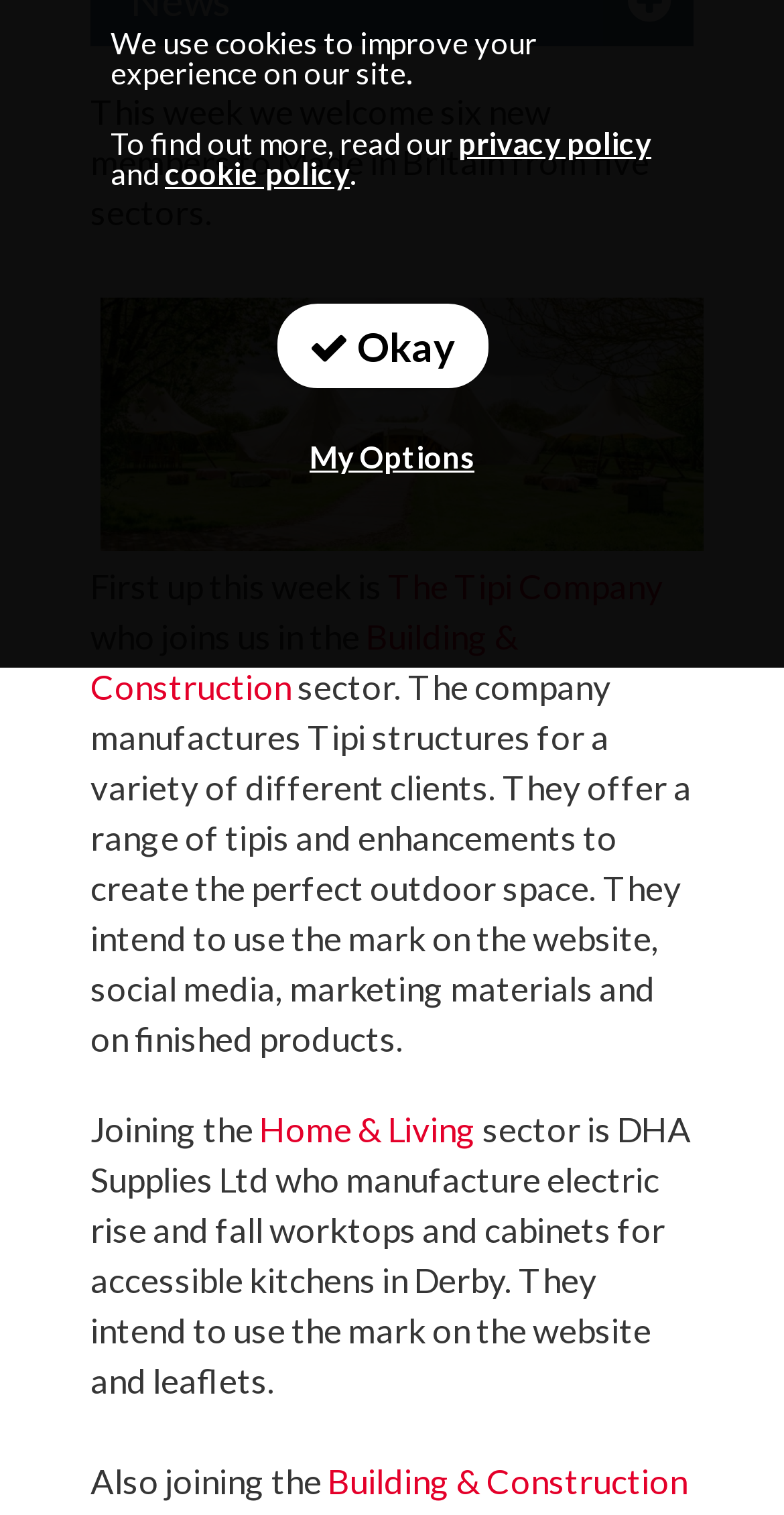Based on the element description privacy policy, identify the bounding box coordinates for the UI element. The coordinates should be in the format (top-left x, top-left y, bottom-right x, bottom-right y) and within the 0 to 1 range.

[0.585, 0.082, 0.831, 0.106]